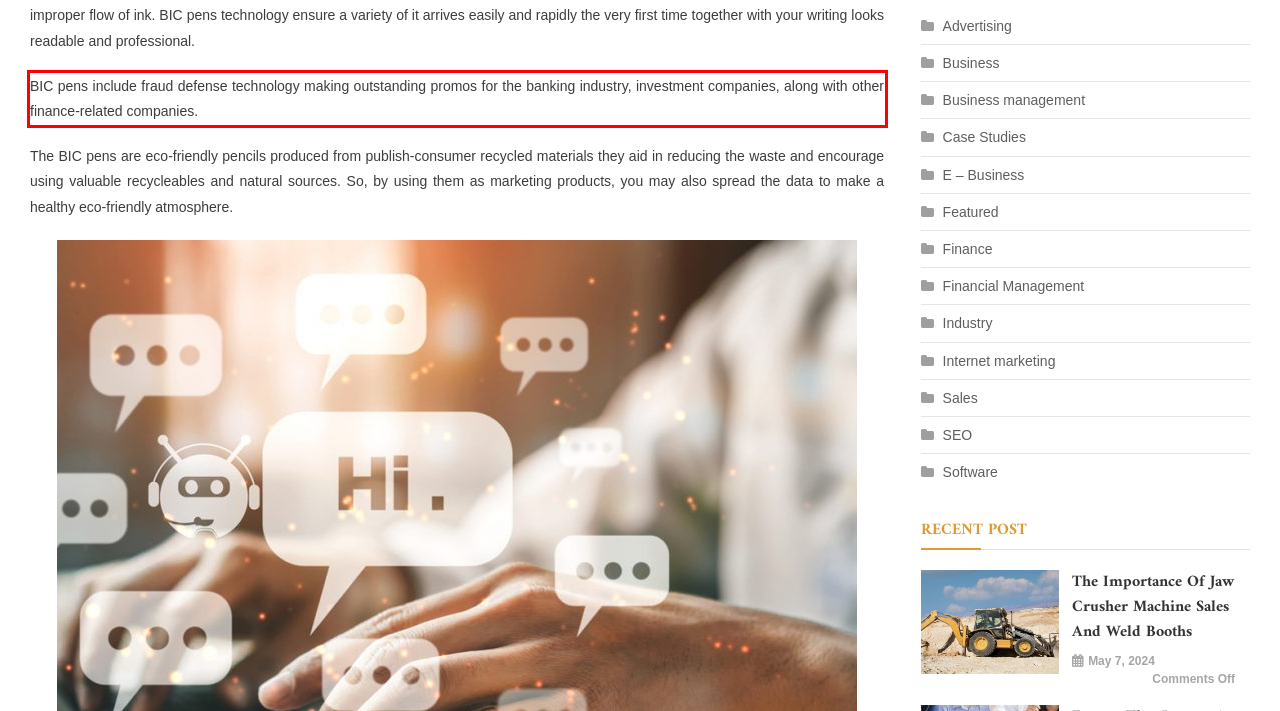You are given a screenshot with a red rectangle. Identify and extract the text within this red bounding box using OCR.

BIC pens include fraud defense technology making outstanding promos for the banking industry, investment companies, along with other finance-related companies.